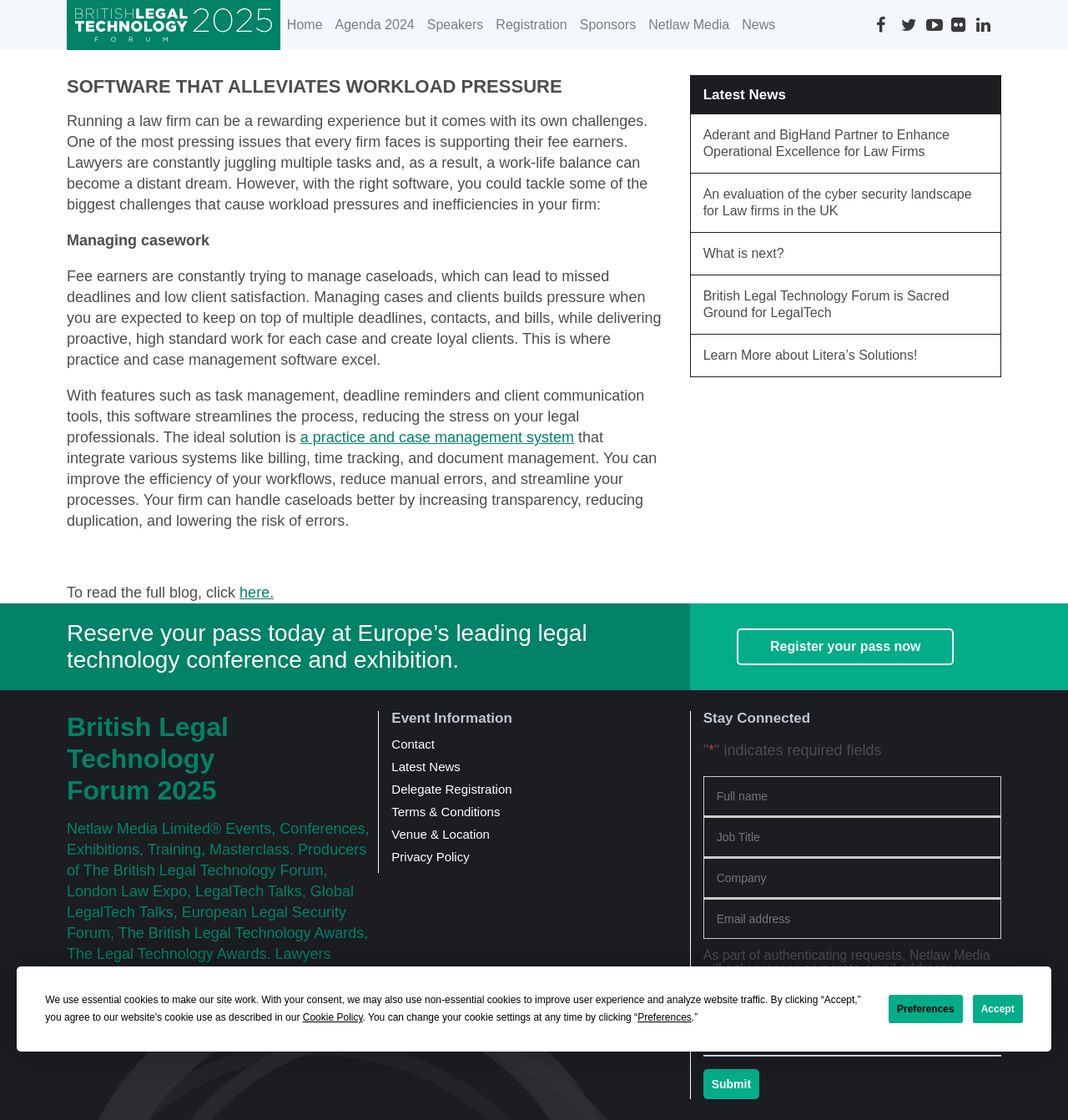Extract the bounding box of the UI element described as: "Learn More about Litera’s Solutions!".

[0.647, 0.299, 0.937, 0.337]